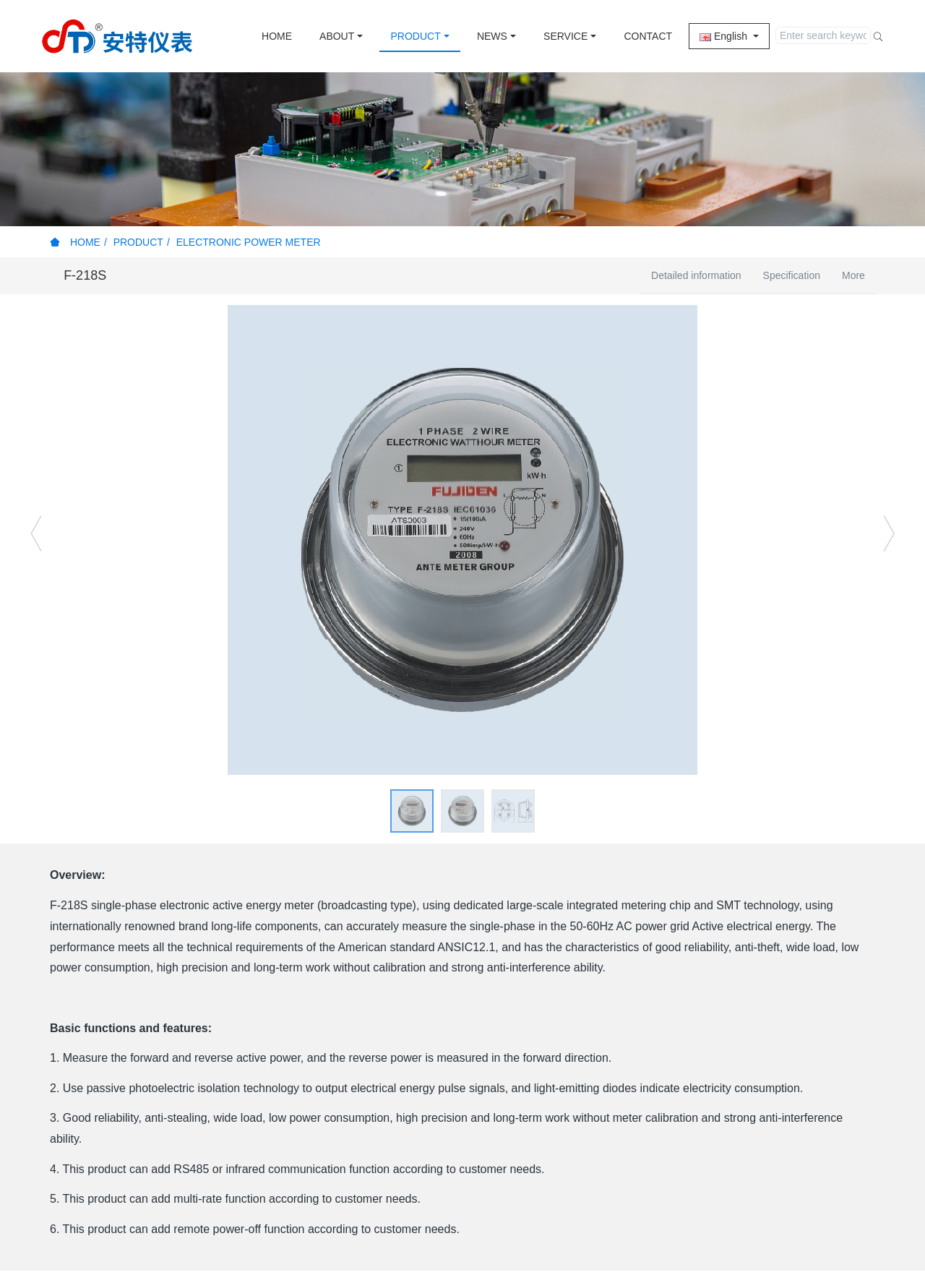Analyze the image and deliver a detailed answer to the question: What is the purpose of the F-218S product?

I read the product description and found that the F-218S product is a single-phase electronic active energy meter that can accurately measure the single-phase active electrical energy in the 50-60Hz AC power grid.